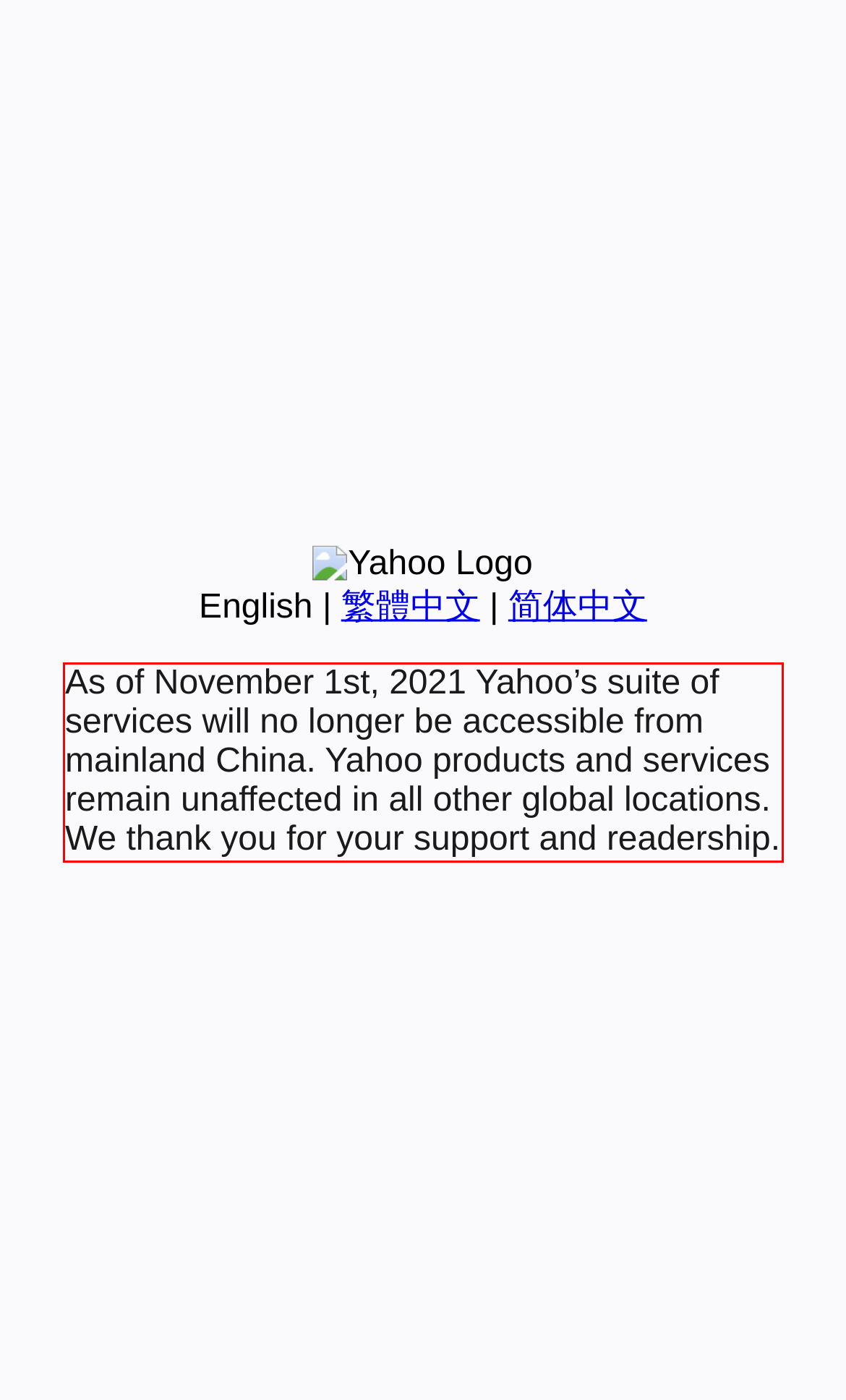You are provided with a screenshot of a webpage containing a red bounding box. Please extract the text enclosed by this red bounding box.

As of November 1st, 2021 Yahoo’s suite of services will no longer be accessible from mainland China. Yahoo products and services remain unaffected in all other global locations. We thank you for your support and readership.